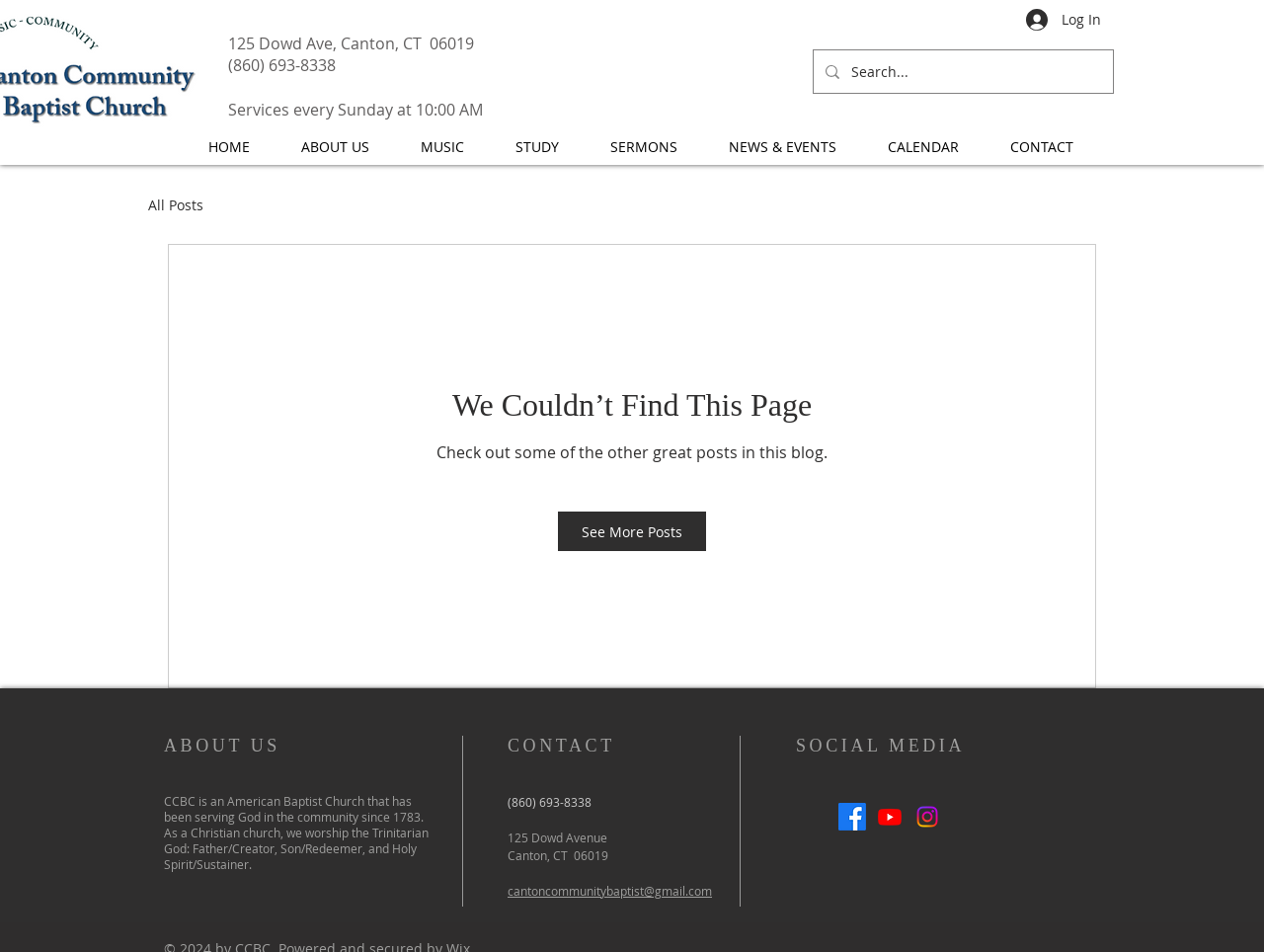Identify the bounding box coordinates of the section to be clicked to complete the task described by the following instruction: "Go to HOME page". The coordinates should be four float numbers between 0 and 1, formatted as [left, top, right, bottom].

[0.144, 0.143, 0.218, 0.166]